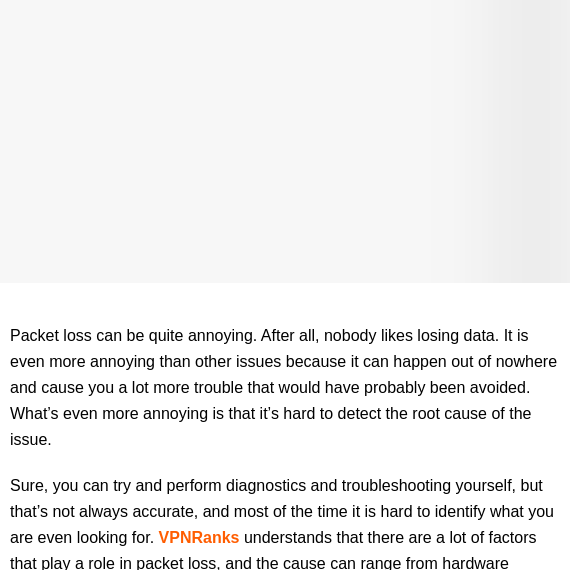What is the limitation of self-diagnostics?
Please use the visual content to give a single word or phrase answer.

Troubleshooting